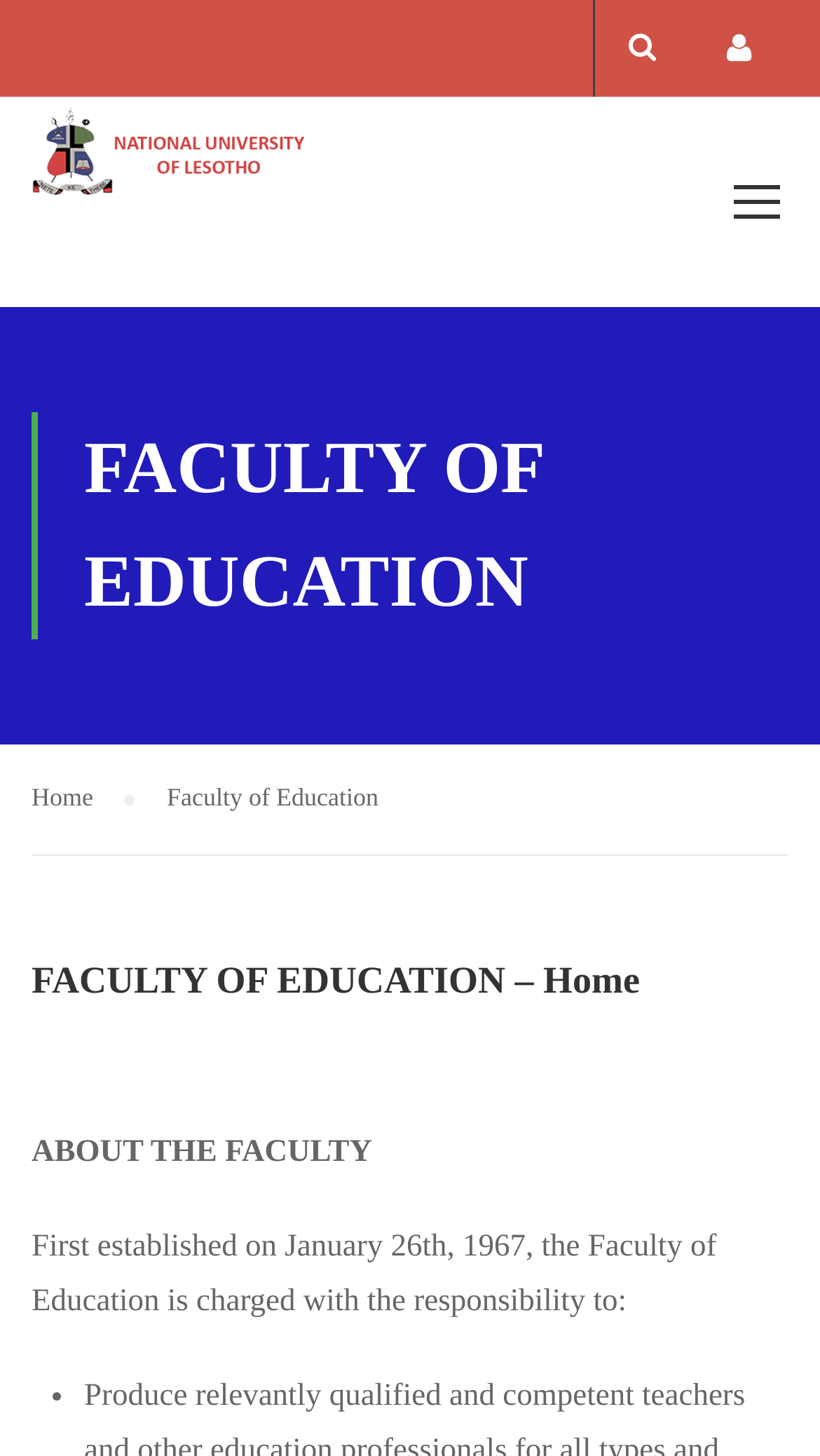Please determine the primary heading and provide its text.

FACULTY OF EDUCATION